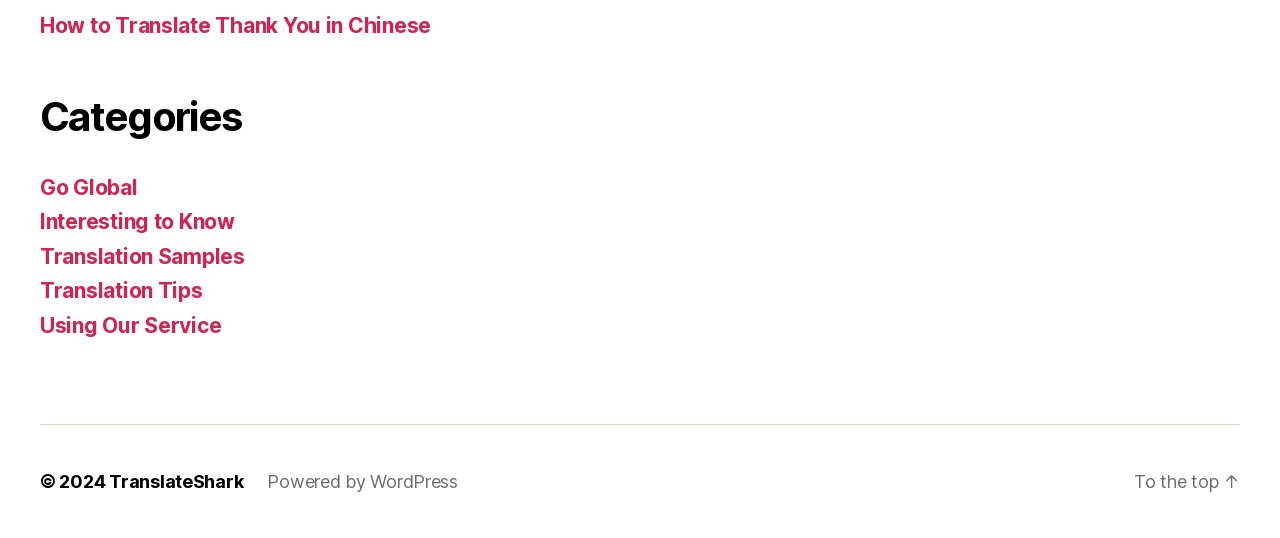What is the copyright year?
Refer to the image and provide a one-word or short phrase answer.

2024